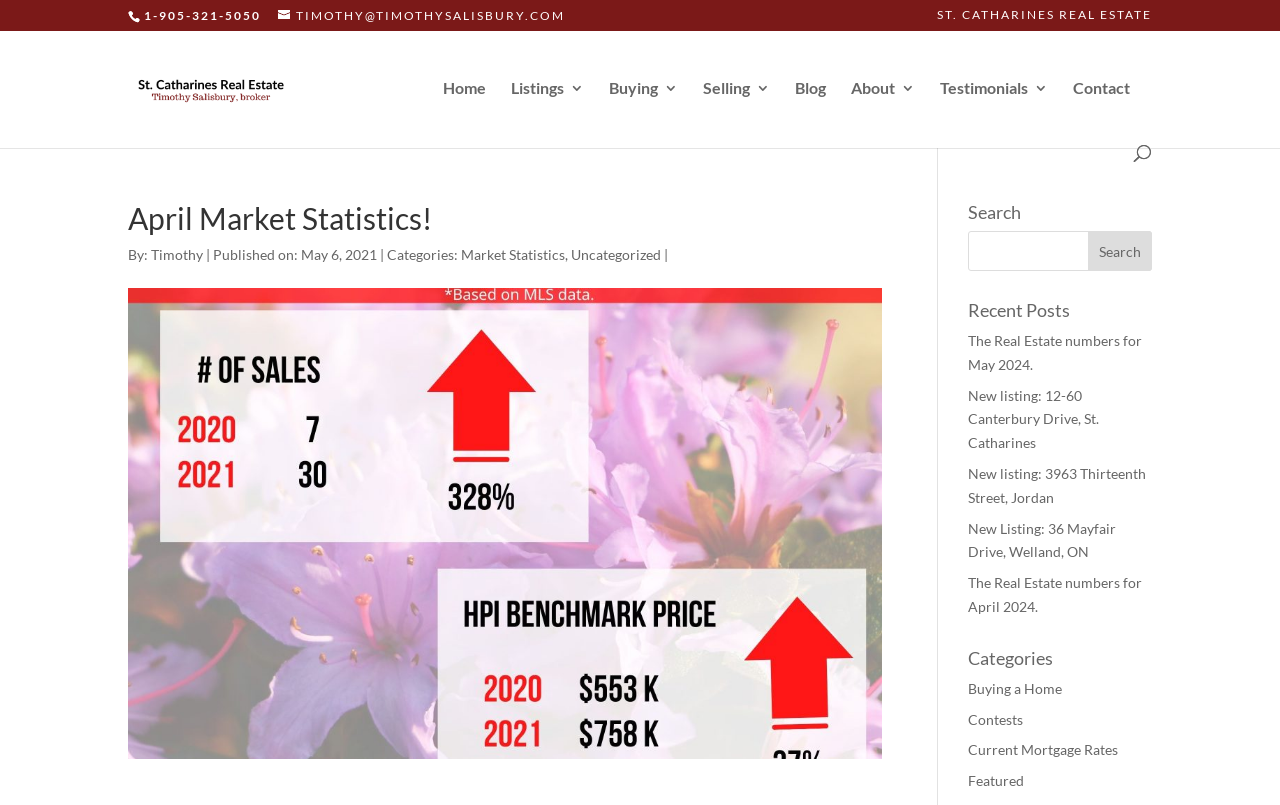Given the element description, predict the bounding box coordinates in the format (top-left x, top-left y, bottom-right x, bottom-right y). Make sure all values are between 0 and 1. Here is the element description: Listings

[0.399, 0.101, 0.456, 0.18]